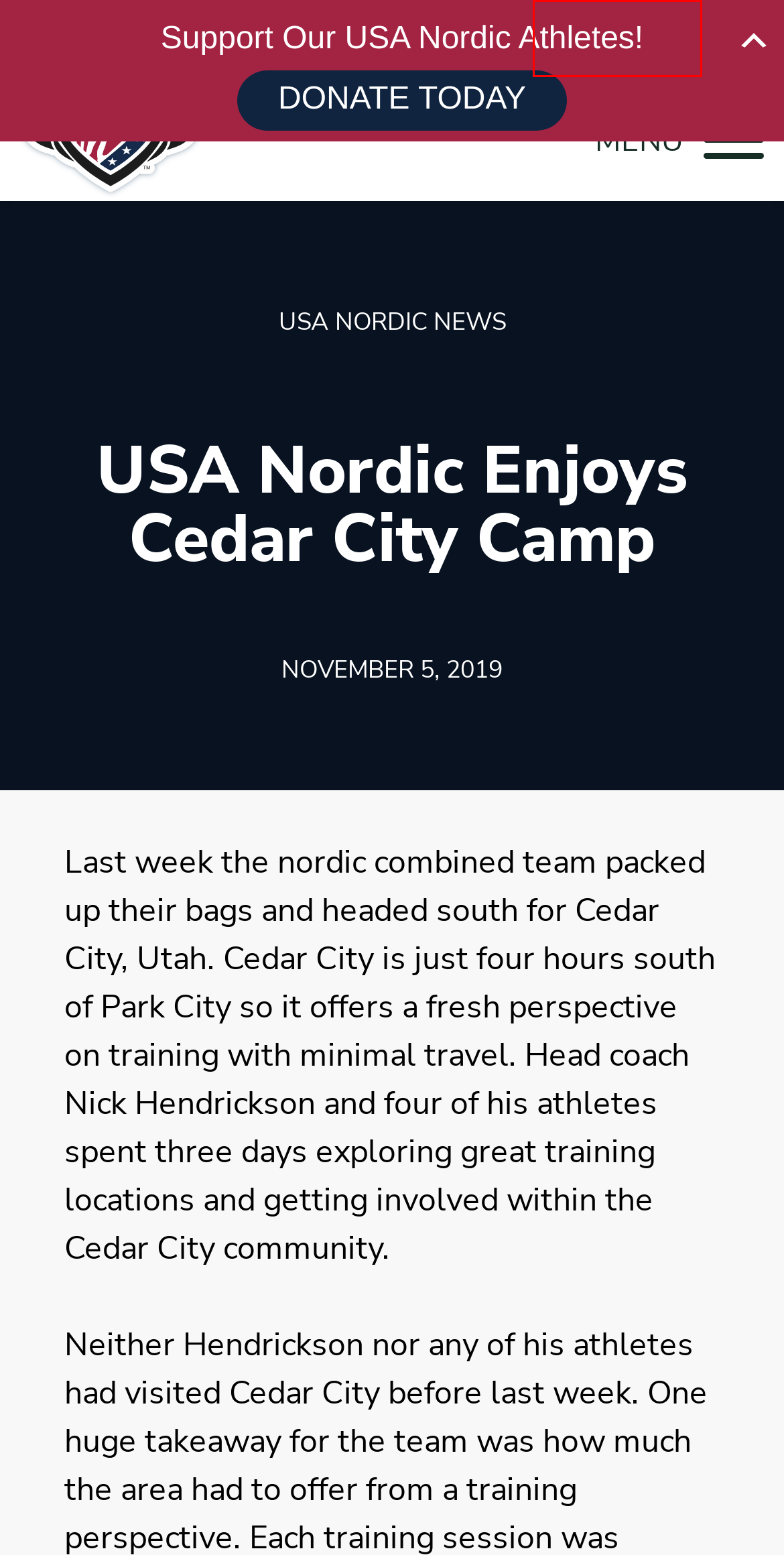You have a screenshot of a webpage with a red bounding box around an element. Choose the best matching webpage description that would appear after clicking the highlighted element. Here are the candidates:
A. Become a Partner | USA Nordic Sport
B. About USA Nordic | USA Nordic Sport
C. Join Our Newsletter | USA Nordic Sport
D. Employment | USA Nordic Sport
E. Category: Story Project | USA Nordic Sport
F. NYU Langone Partnership | USA Nordic Sport
G. Privacy Policy – Akismet
H. Donate to Ski Jumping & Nordic Combined | USA Nordic Sport

H